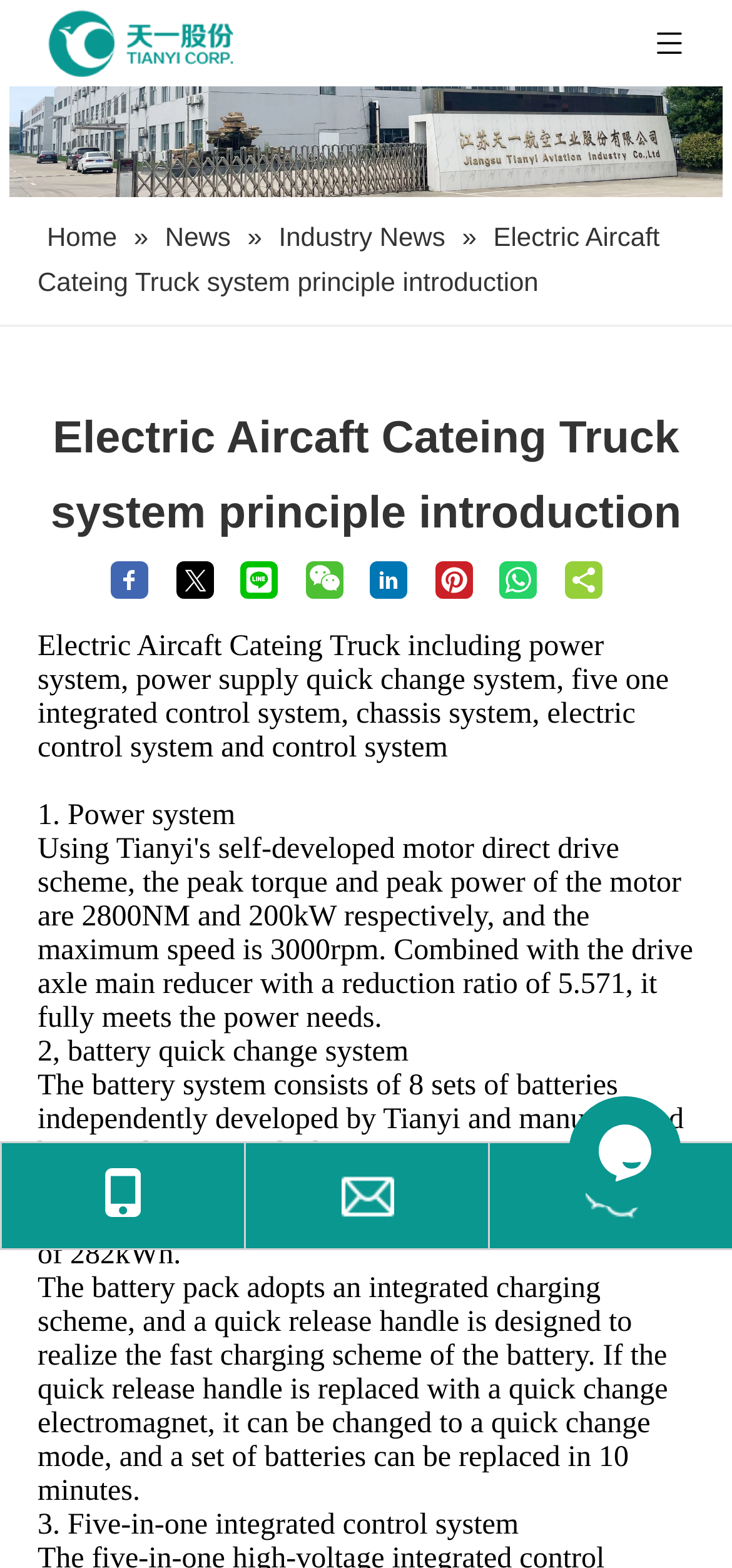What is the total power of the battery system?
Refer to the image and provide a one-word or short phrase answer.

282kWh